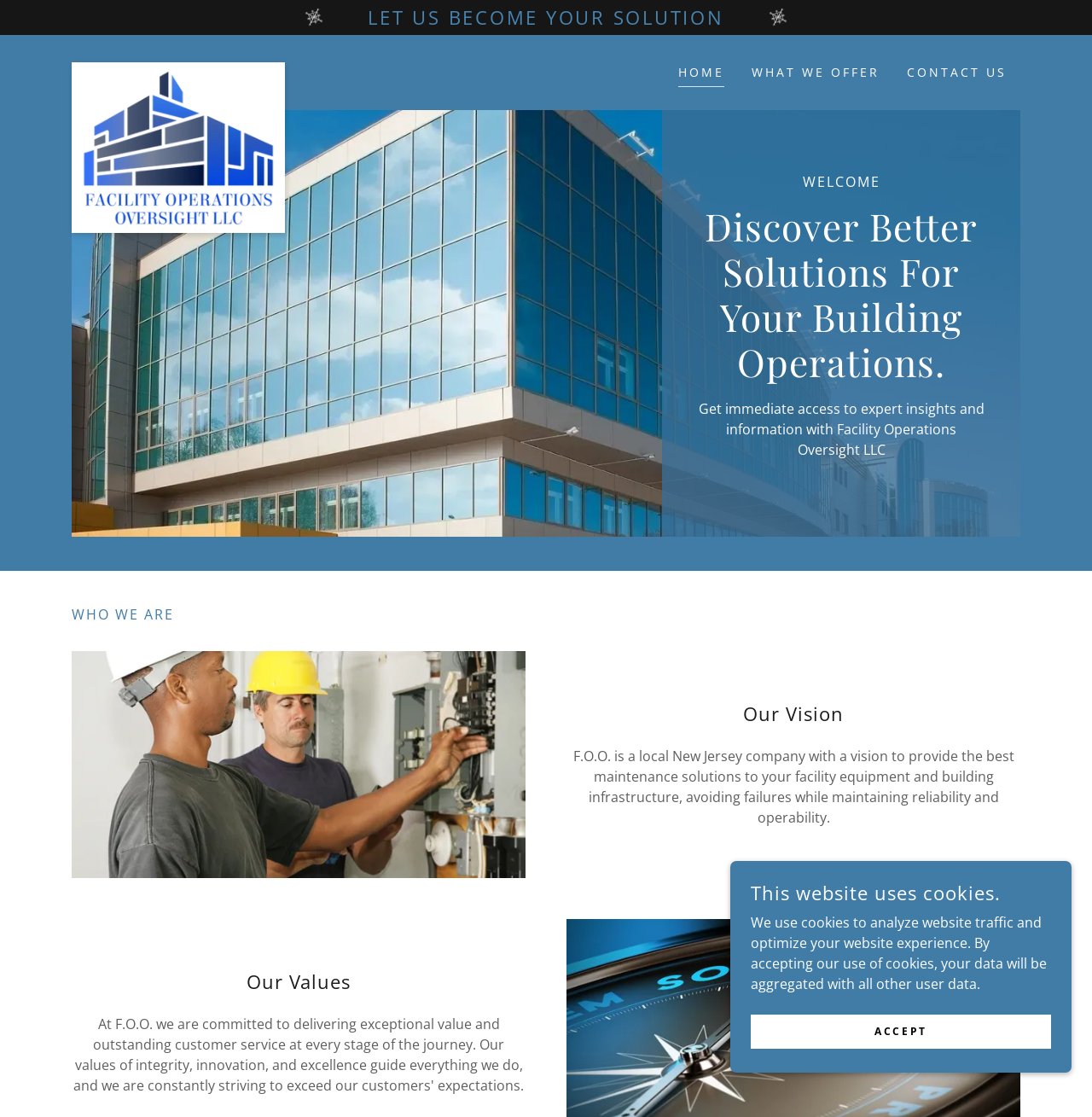Given the description: "Home", determine the bounding box coordinates of the UI element. The coordinates should be formatted as four float numbers between 0 and 1, [left, top, right, bottom].

[0.621, 0.056, 0.663, 0.078]